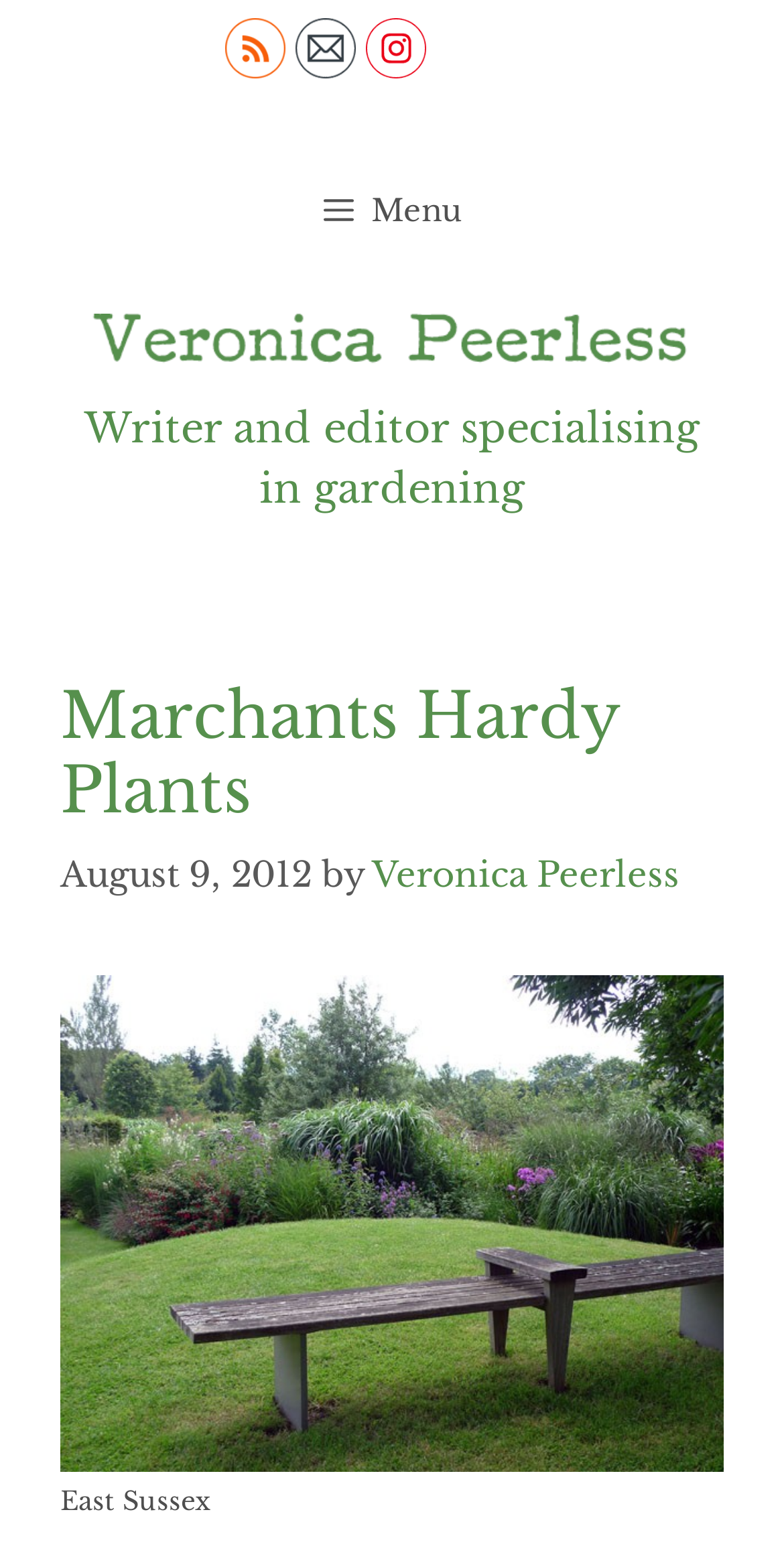Provide a one-word or one-phrase answer to the question:
What is the name of the writer and editor?

Veronica Peerless